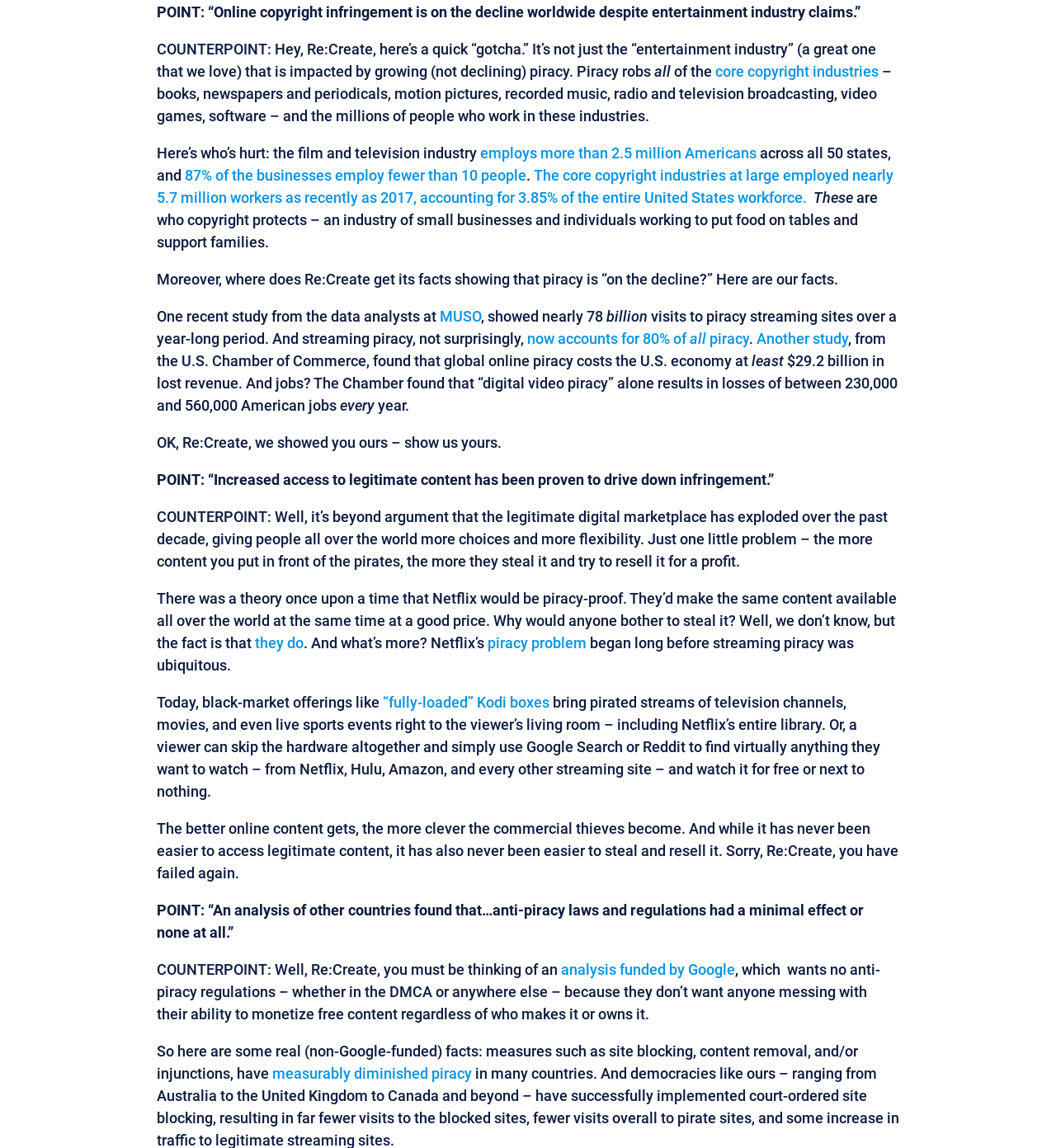Please provide the bounding box coordinate of the region that matches the element description: Another study. Coordinates should be in the format (top-left x, top-left y, bottom-right x, bottom-right y) and all values should be between 0 and 1.

[0.716, 0.288, 0.803, 0.303]